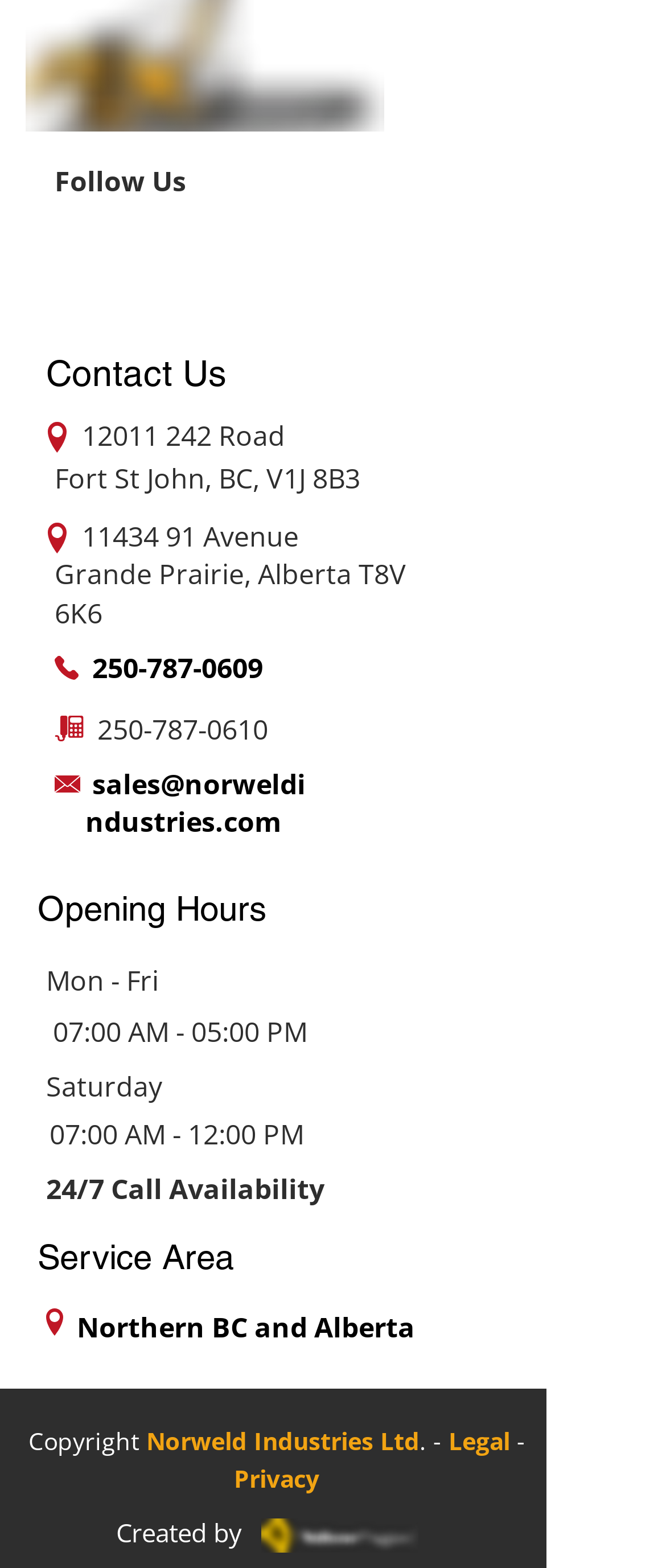Please specify the bounding box coordinates of the clickable region to carry out the following instruction: "Call the phone number". The coordinates should be four float numbers between 0 and 1, in the format [left, top, right, bottom].

[0.138, 0.414, 0.395, 0.438]